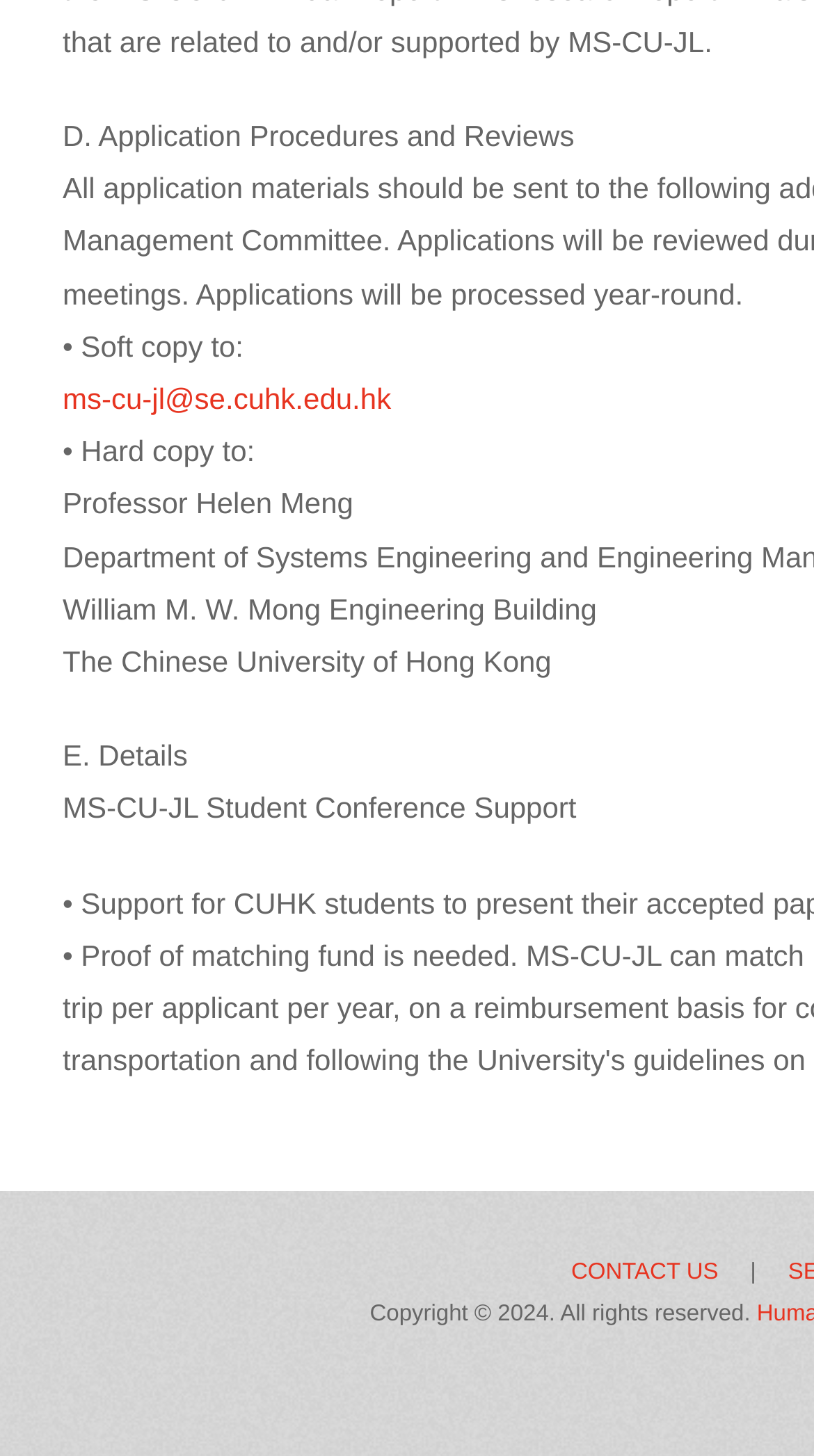Identify the bounding box coordinates for the UI element described as: "name="s" placeholder="Search Site"".

None